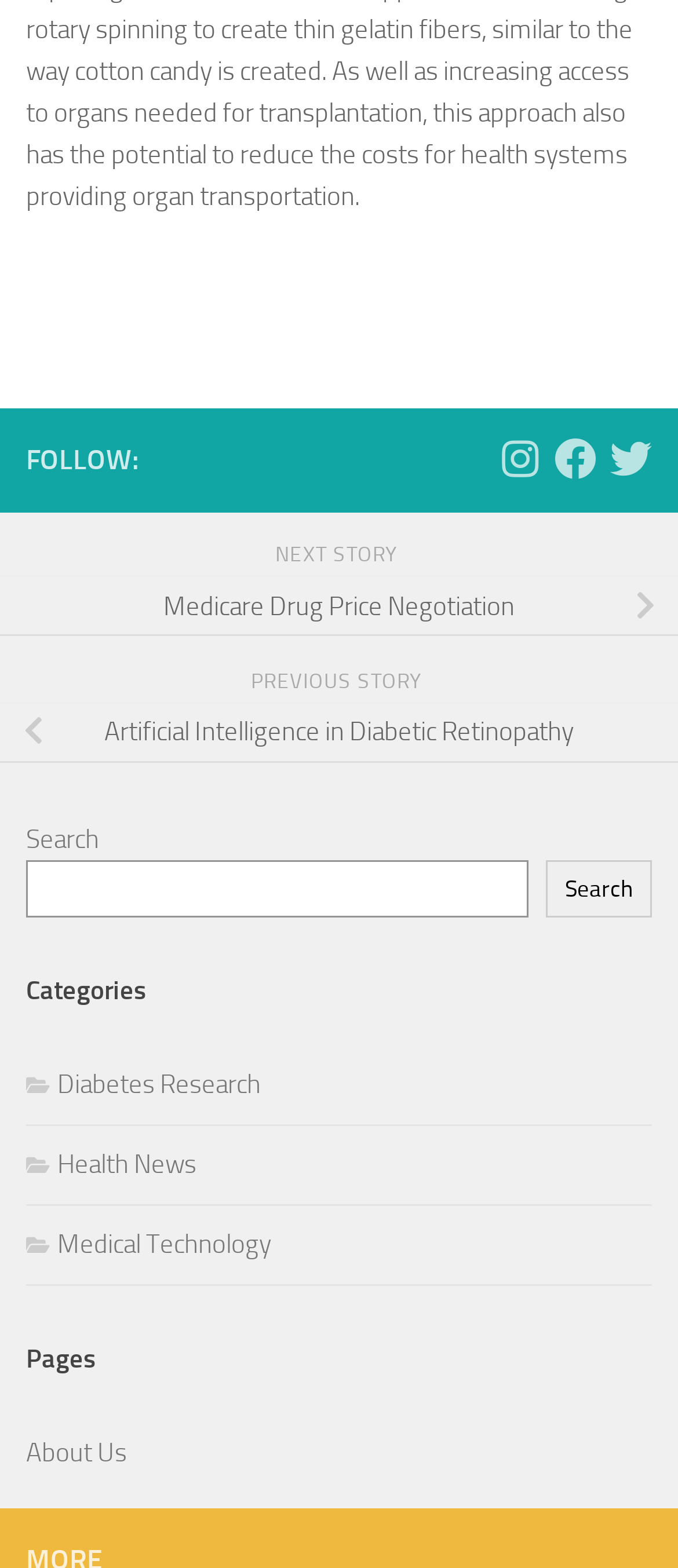What is the purpose of the search box?
Refer to the image and provide a thorough answer to the question.

The search box is located at the top of the webpage, and it has a label 'Search' and a button with the same label. This suggests that the search box is intended for users to input keywords to search for specific content within the website.